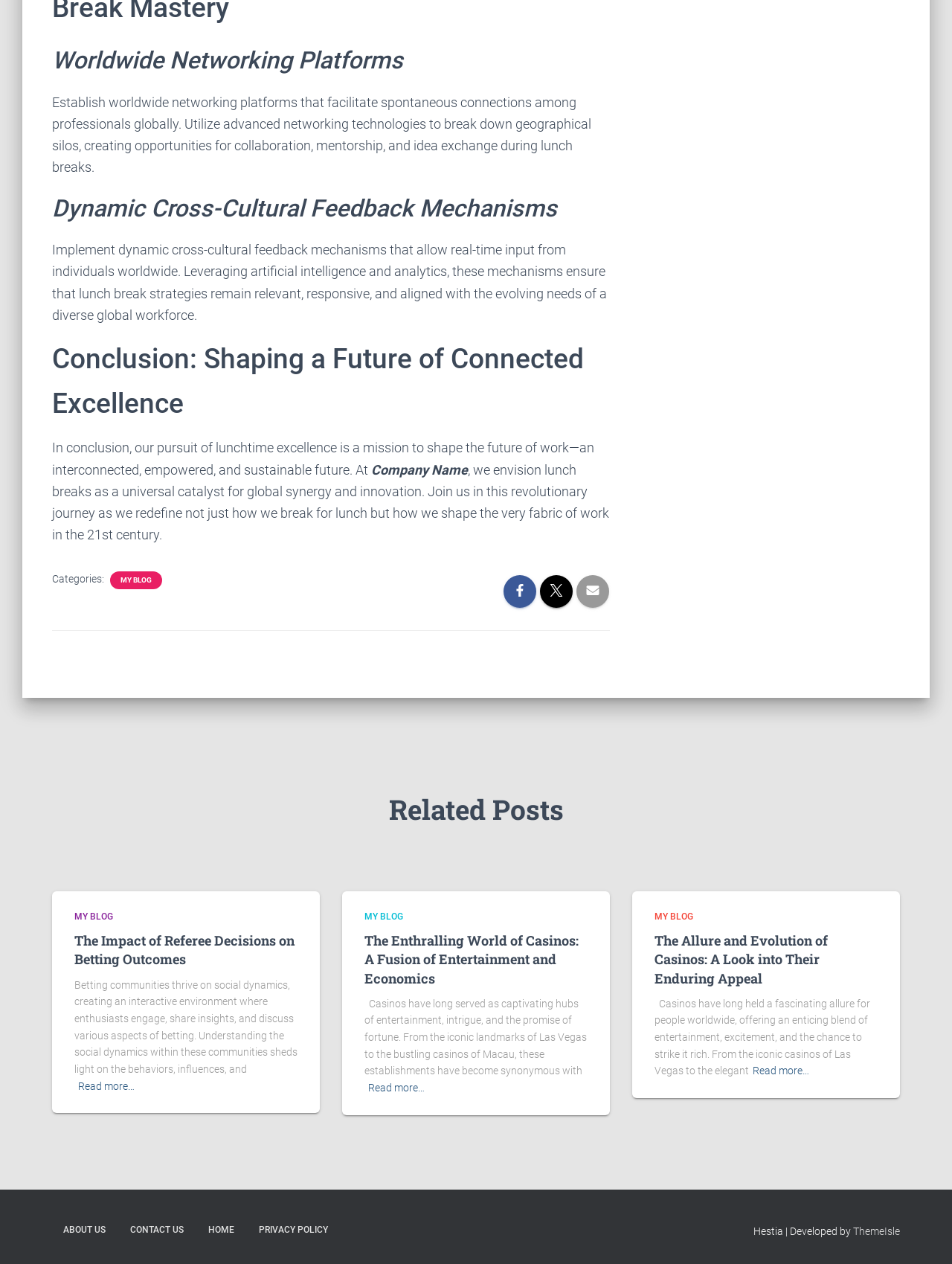What is the topic of the first related post?
Look at the screenshot and respond with one word or a short phrase.

The Impact of Referee Decisions on Betting Outcomes